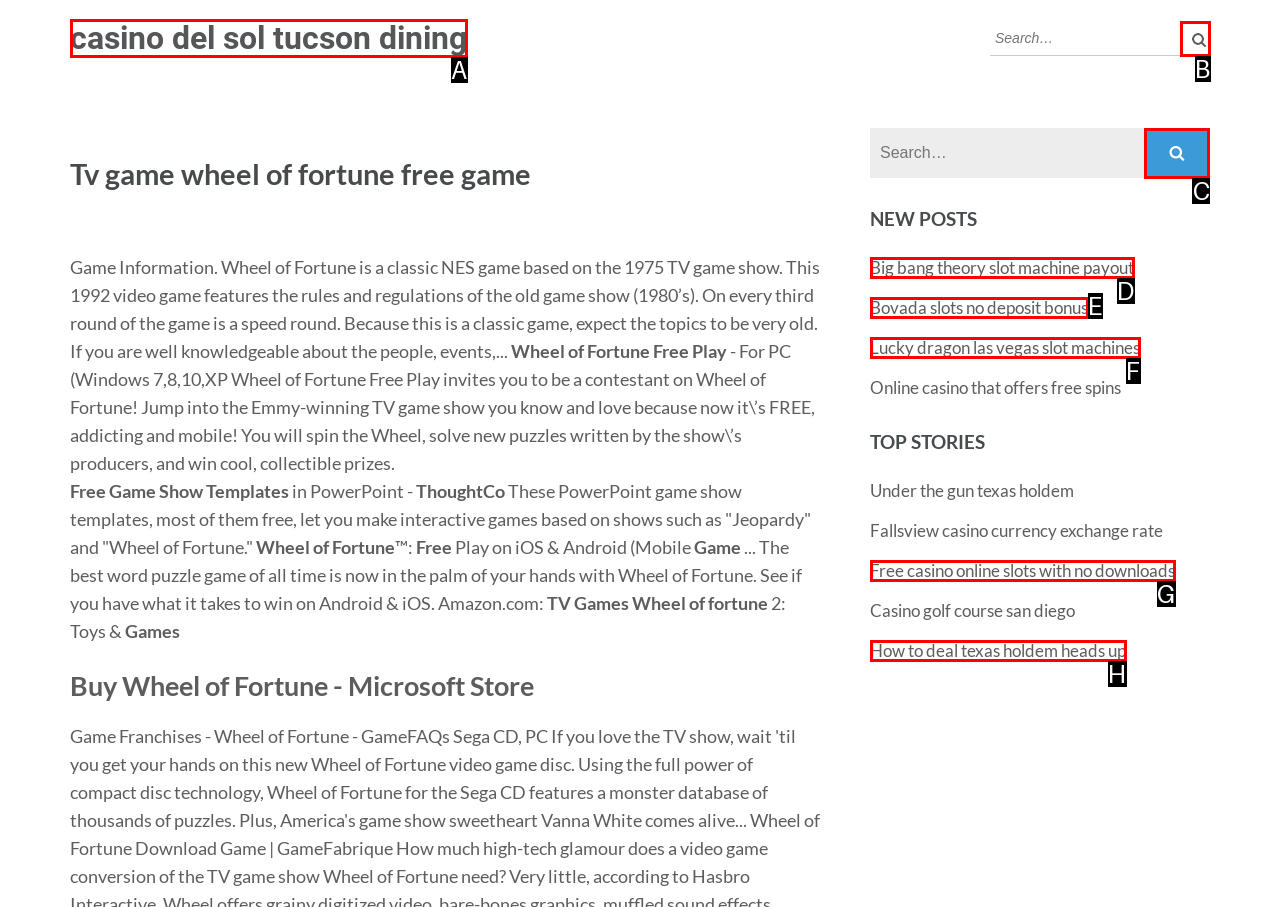Identify the matching UI element based on the description: Bovada slots no deposit bonus
Reply with the letter from the available choices.

E